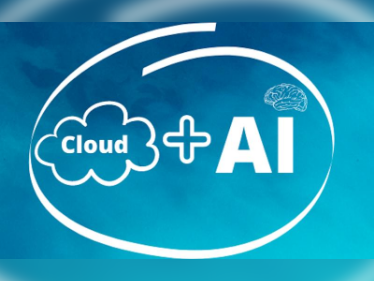Describe all the elements visible in the image meticulously.

The image illustrates the concept of "Cloud AI," featuring a stylized cloud symbol alongside the letters "AI," representing artificial intelligence. An artistic depiction of a brain is integrated into the design, highlighting the cognitive capabilities associated with AI technologies. The vibrant blue background enhances the modern and digital theme, symbolizing the innovative nature of cloud computing and AI solutions. This visual encapsulates the rapidly growing intersection of cloud technology and artificial intelligence, a focal point in the latest report from Market Research Future, which anticipates significant growth in the Cloud AI market, projected to reach USD 1,068.0 billion by 2032 with a CAGR of 36.0%.